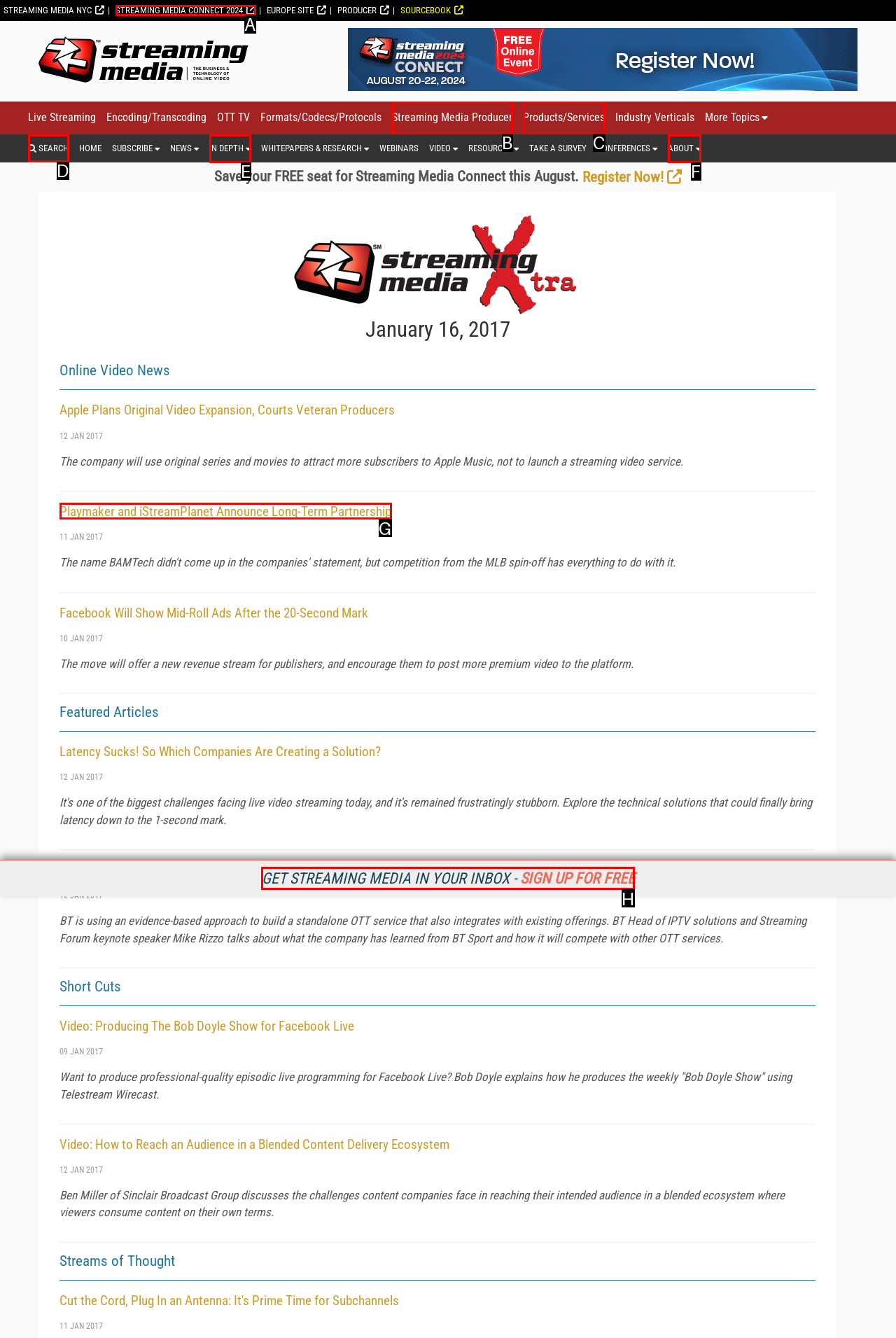Which lettered option should I select to achieve the task: Sign up for free newsletter according to the highlighted elements in the screenshot?

H